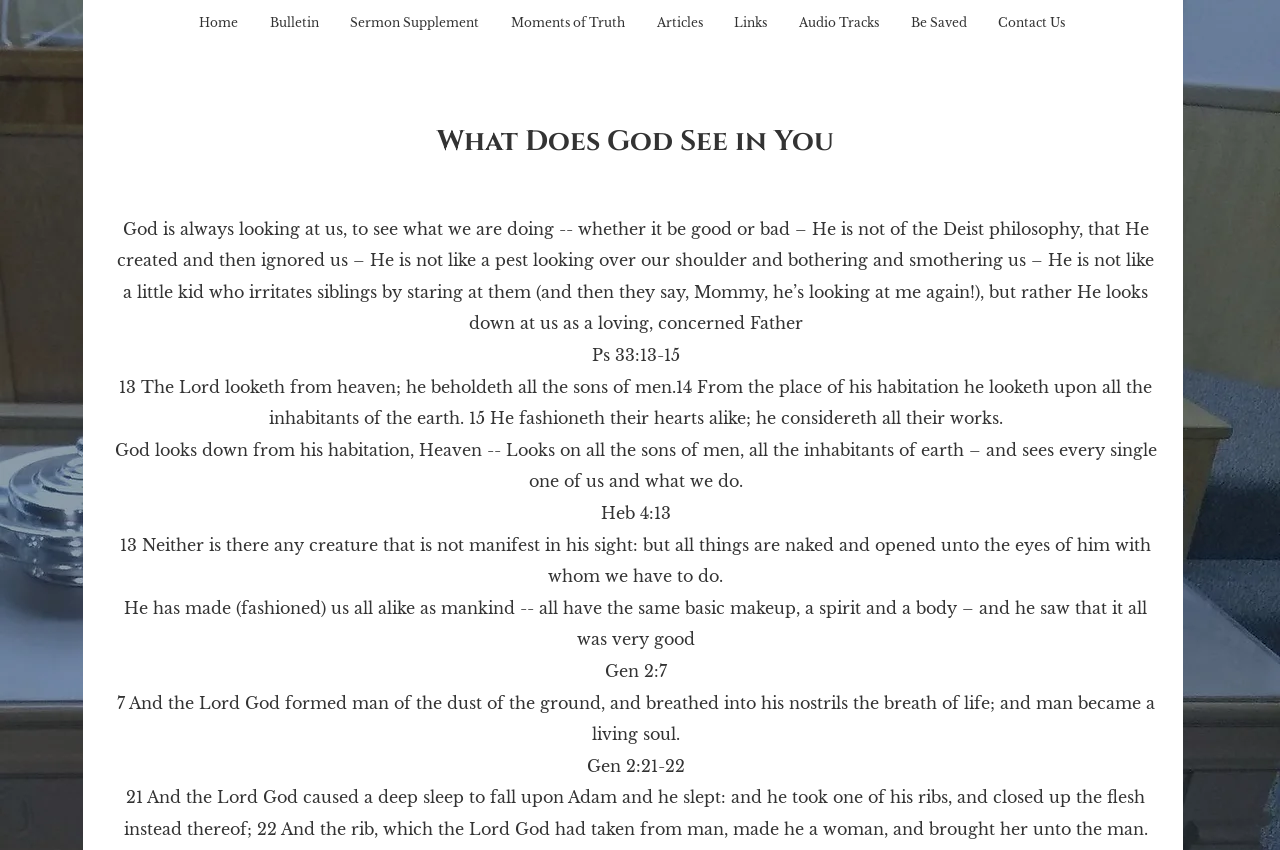Elaborate on the different components and information displayed on the webpage.

The webpage is about the theme "What Does God See in You". At the top, there is a navigation bar with 9 links, including "Home", "Bulletin", "Sermon Supplement", and others, spanning across the top of the page. 

Below the navigation bar, there is a heading with the same title as the webpage, "What Does God See in You". 

The main content of the webpage is a passage of text that discusses God's perspective on humanity. The passage is divided into several paragraphs, with Bible verses referenced throughout. The text explains that God is always looking at us, not in a pestering or irritating way, but as a loving and concerned Father. It also mentions that God looks down from heaven, beholding all the sons of men, and sees every single one of us and what we do. 

The Bible verses referenced include Psalm 33:13-15, Hebrews 4:13, Genesis 2:7, and Genesis 2:21-22. These verses are presented in a clear and readable format, with the verse numbers and text displayed prominently. 

Overall, the webpage appears to be a religious or devotional page, with a focus on exploring God's perspective on humanity through biblical scripture.